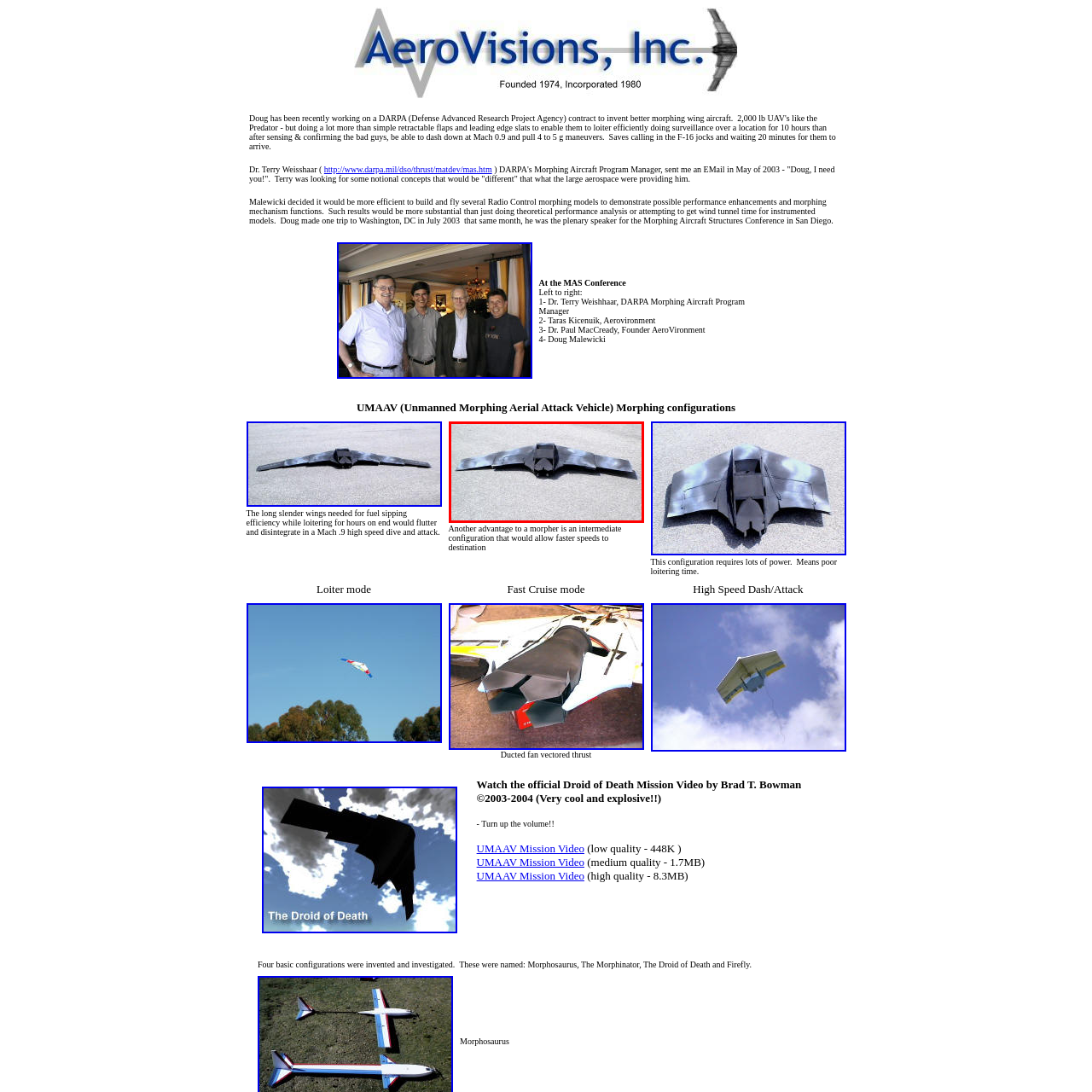Explain in detail what is shown in the red-bordered image.

The image showcases a prototype of the UMAAV (Unmanned Morphing Aerial Attack Vehicle), designed for advanced flight capabilities. This innovative aircraft features long, slender wings optimized for fuel efficiency during prolonged loitering, which can transform for high-speed dashes and aggressive maneuvers. The configuration exhibited emphasizes a sleek, aerodynamic shape, suited for versatile missions including surveillance and rapid response. The design reflects cutting-edge aerodynamics, showcasing the potential for significant advancements in unmanned aerial vehicle technology, particularly in enhancing performance during tactical operations. This model represents the results of experimental radio-controlled morphing mechanisms aimed at improving aircraft functionality in challenging conditions.